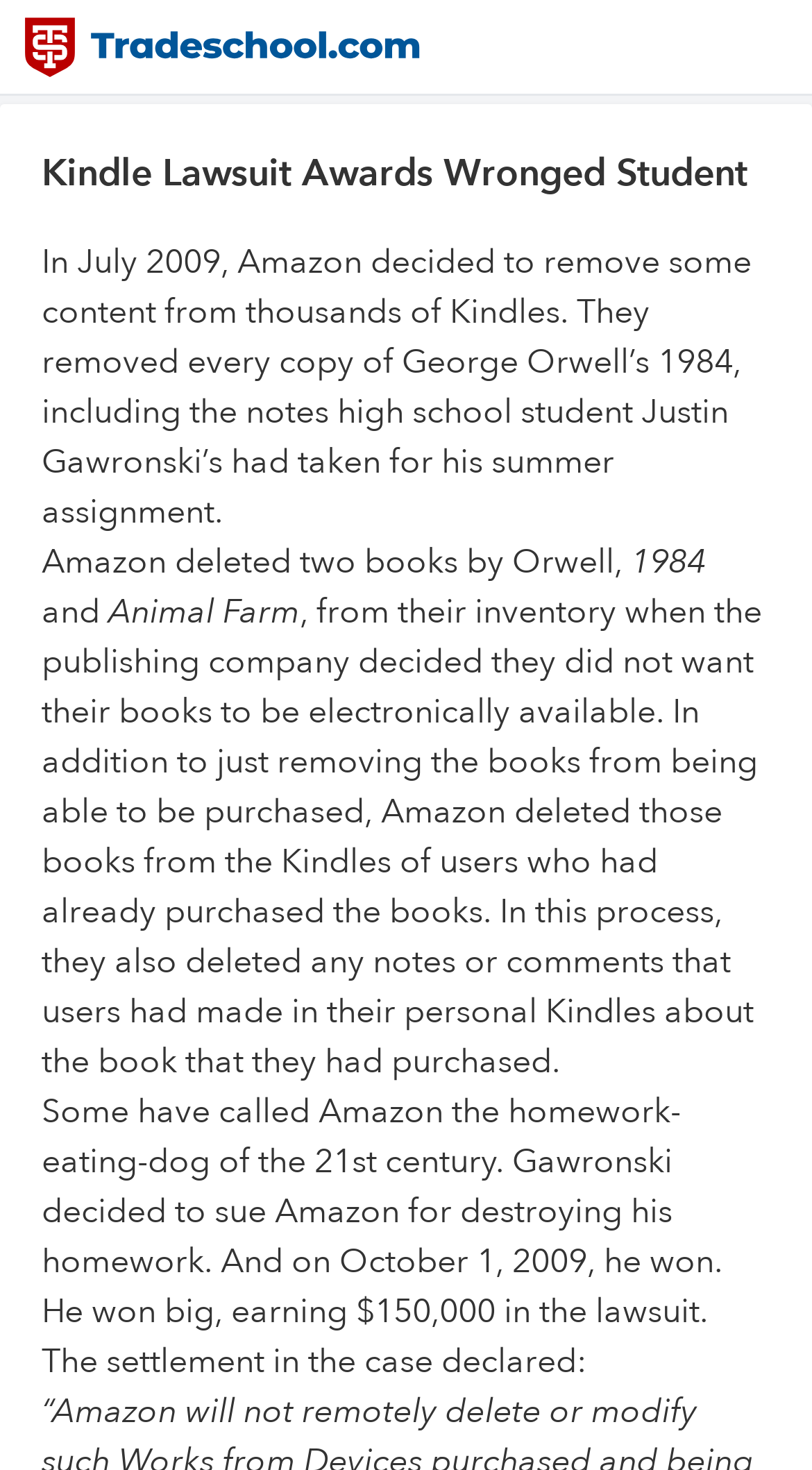What is the name of the book mentioned besides 1984?
Give a detailed explanation using the information visible in the image.

The webpage mentions that Amazon deleted two books by George Orwell, namely 1984 and Animal Farm. The name of the second book is mentioned in the second paragraph of the webpage.